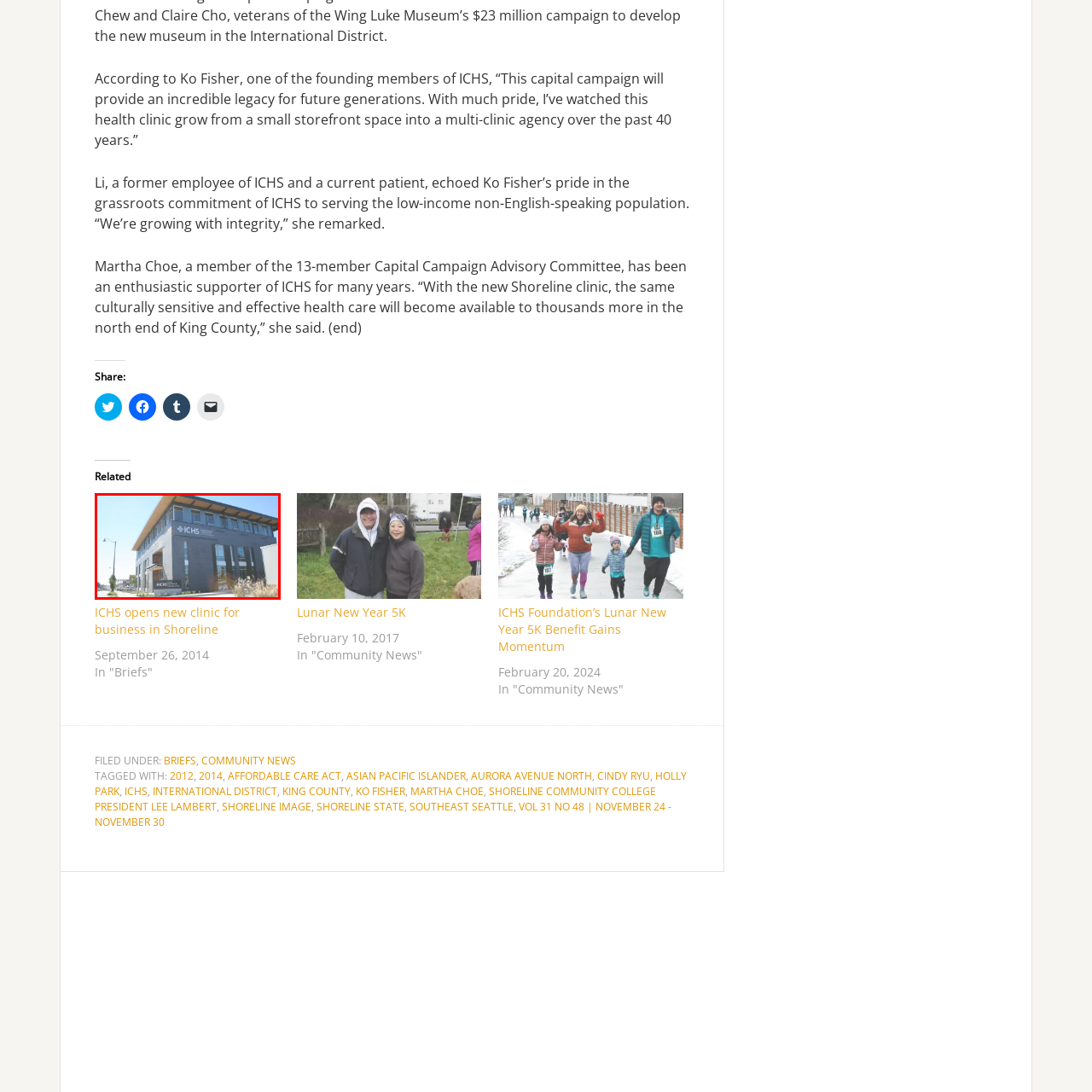Please scrutinize the image marked by the red boundary and answer the question that follows with a detailed explanation, using the image as evidence: 
What is the primary goal of the new facility?

According to the caption, the new facility reflects ICHS's mission to provide accessible and effective healthcare solutions, enhancing the agency's ability to meet the needs of thousands more residents in north King County, which implies that the primary goal is to make healthcare more accessible to the community.